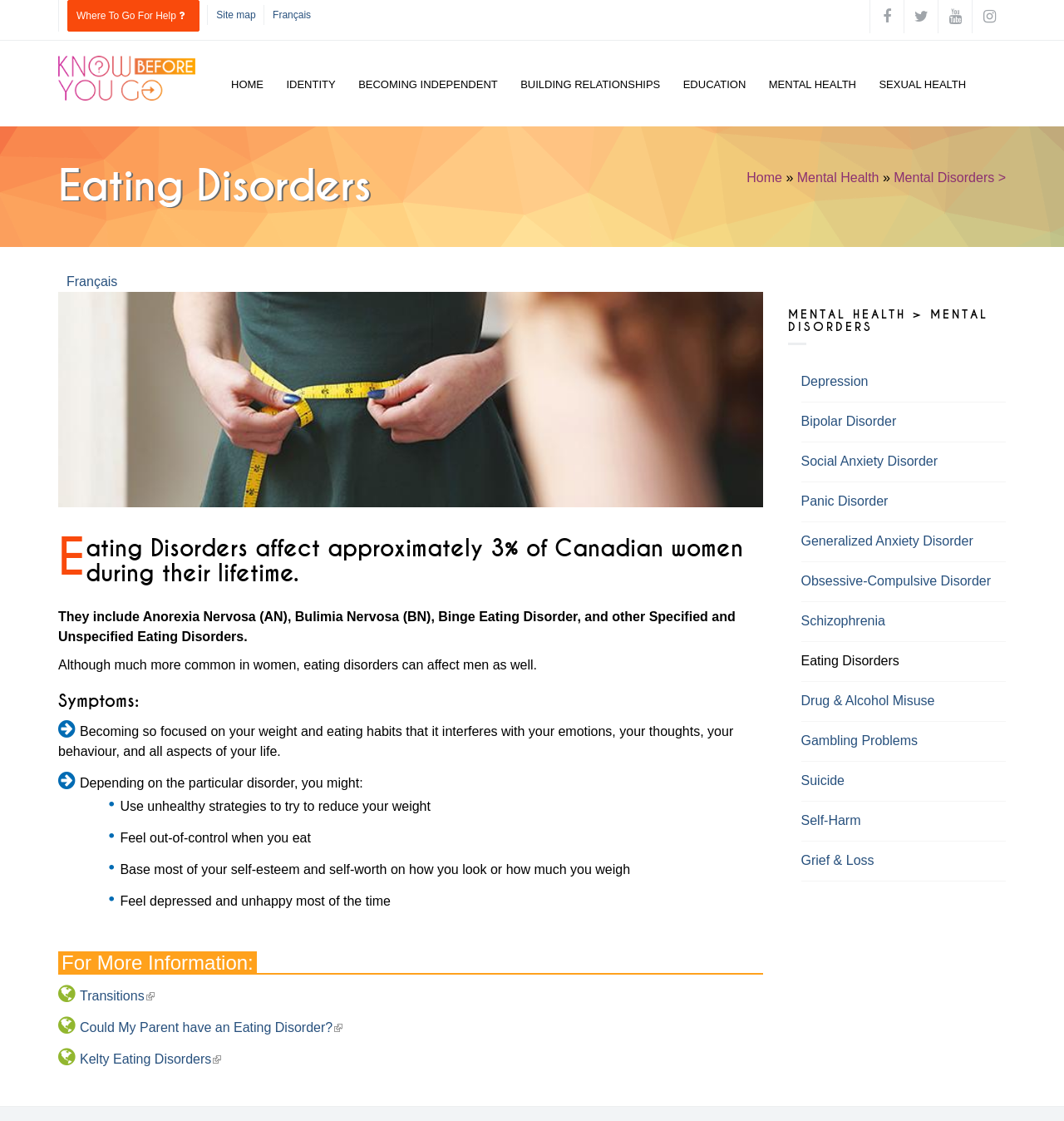Find the bounding box coordinates of the area that needs to be clicked in order to achieve the following instruction: "Get help for 'Mental Disorders'". The coordinates should be specified as four float numbers between 0 and 1, i.e., [left, top, right, bottom].

[0.84, 0.152, 0.945, 0.165]